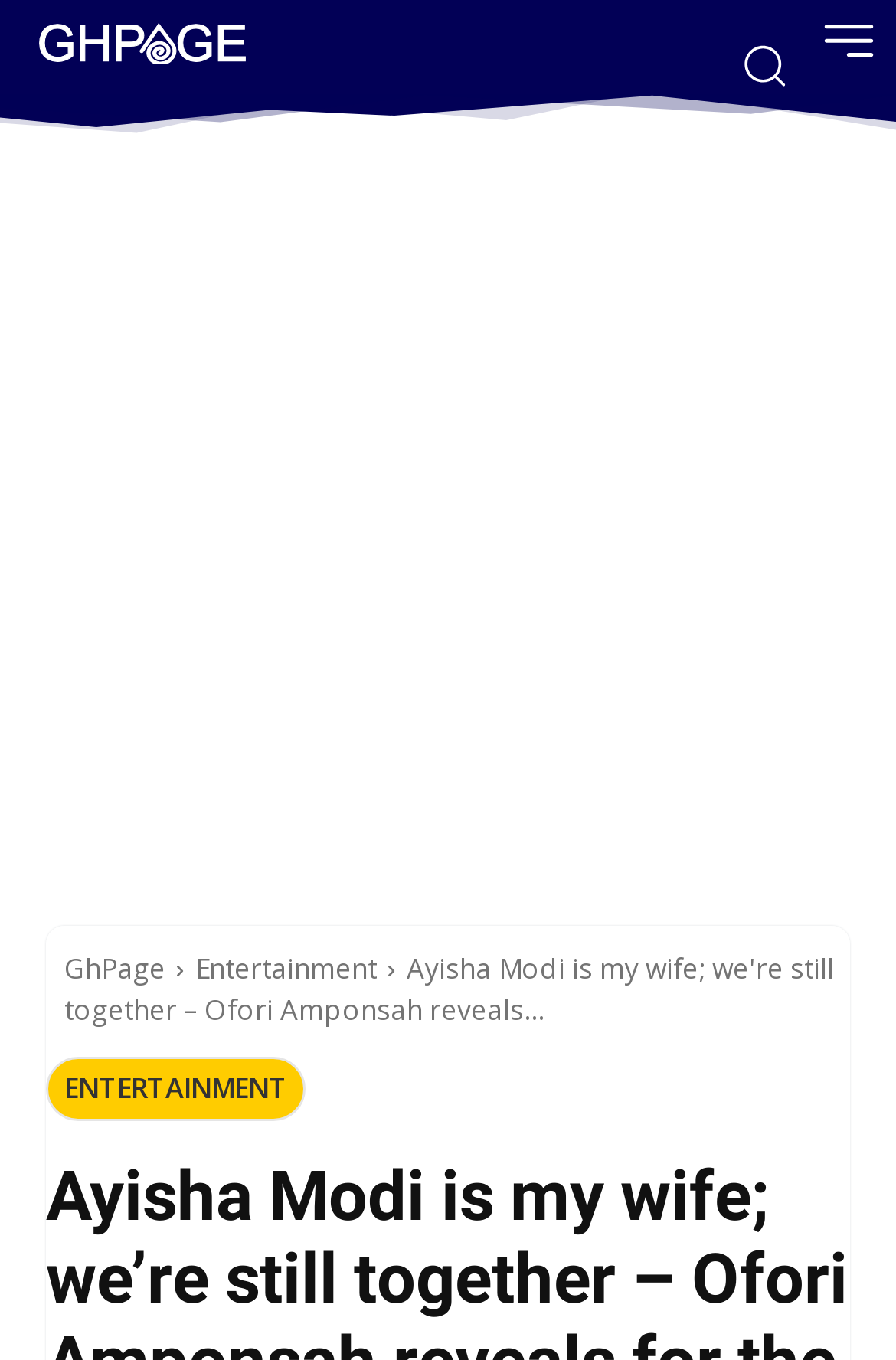Mark the bounding box of the element that matches the following description: "Entertainment".

[0.051, 0.777, 0.341, 0.825]